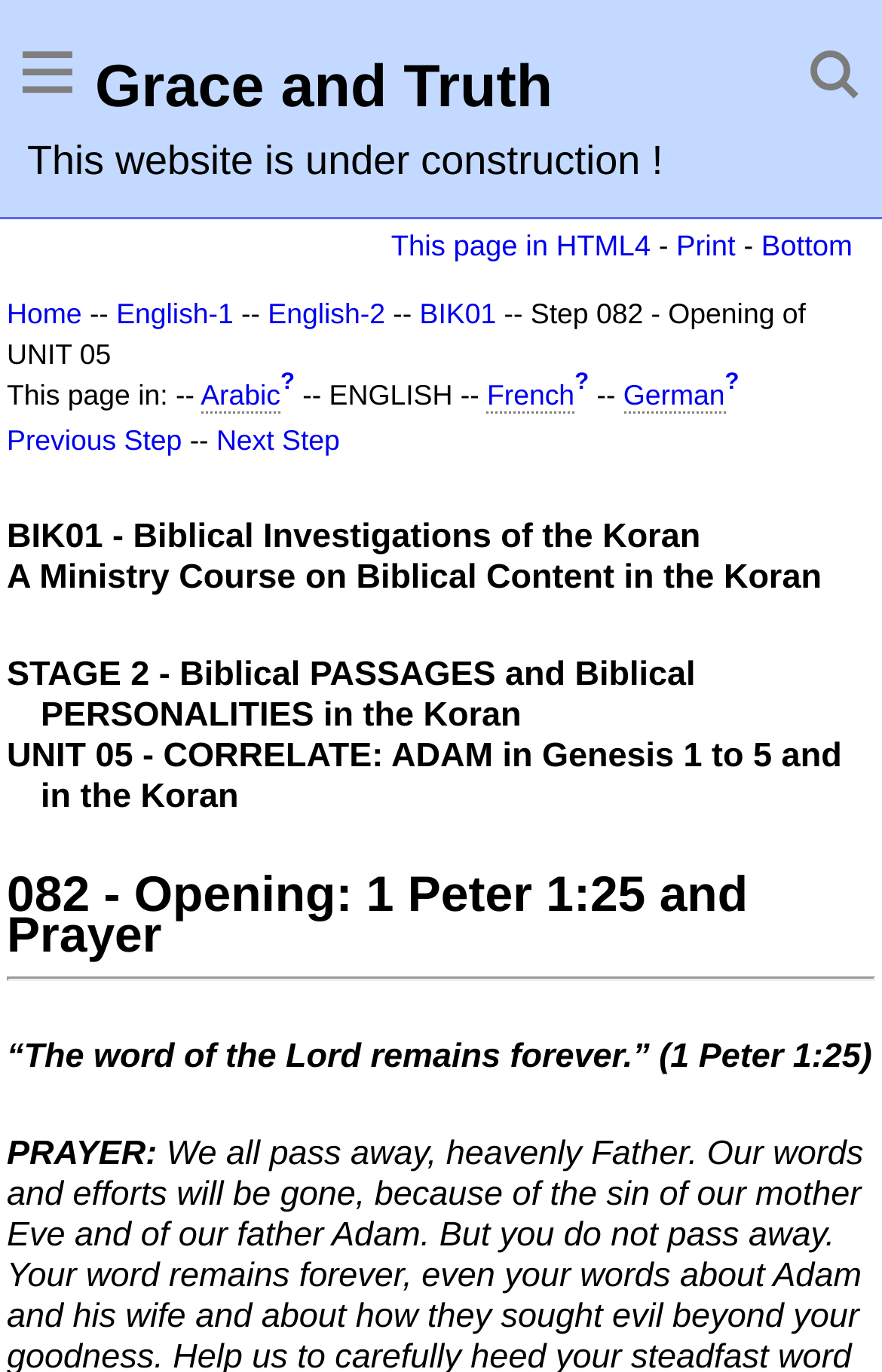What is the stage of the course?
Examine the image and provide an in-depth answer to the question.

By looking at the webpage, I can see that the stage of the course is STAGE 2, which is indicated by the text 'STAGE 2 - Biblical PASSAGES and Biblical PERSONALITIES in the Koran'.